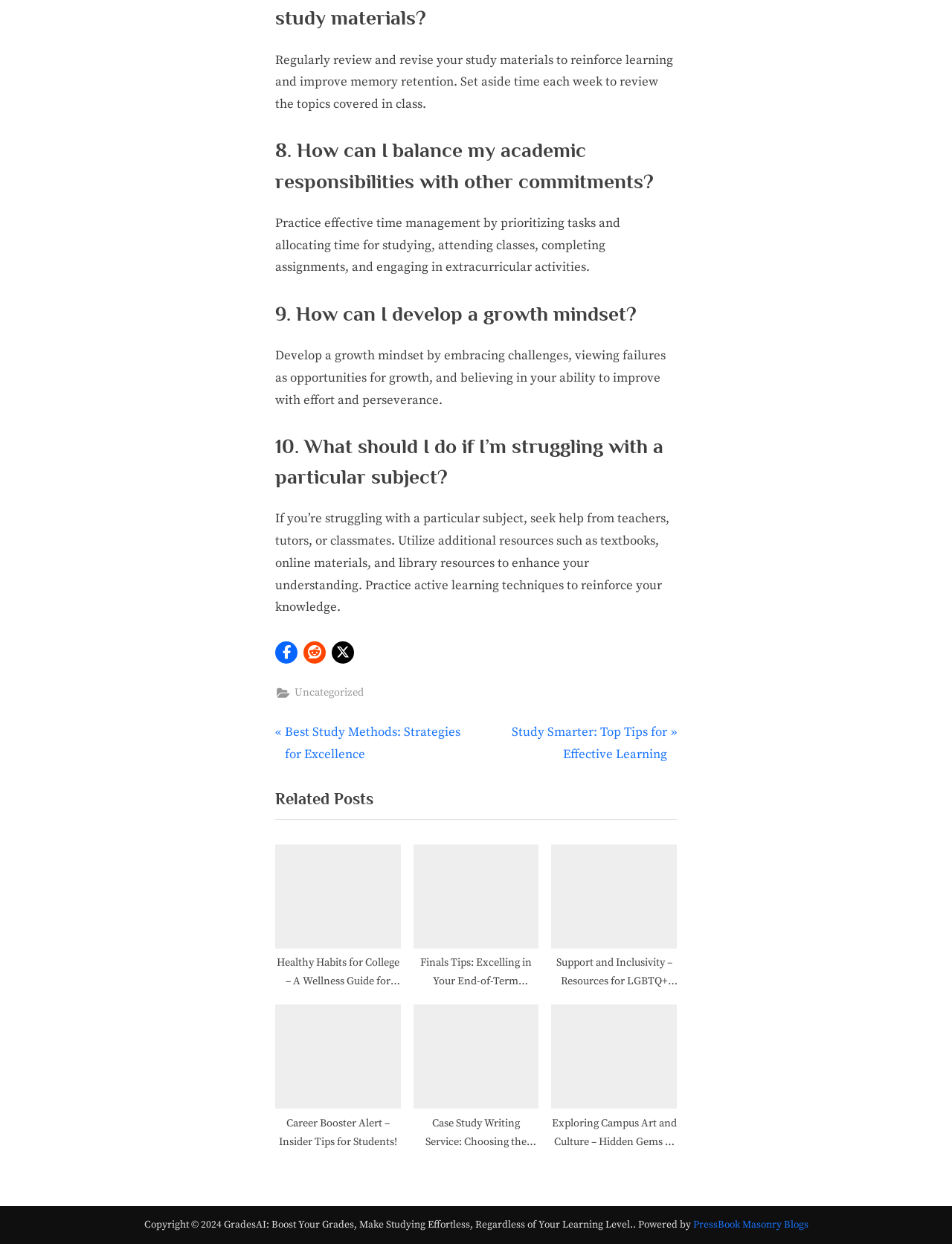What is the name of the website?
Please provide a detailed and comprehensive answer to the question.

I looked at the copyright information at the bottom of the webpage, which mentions 'Copyright © 2024 GradesAI: Boost Your Grades, Make Studying Effortless, Regardless of Your Learning Level..'. Therefore, the name of the website is GradesAI.